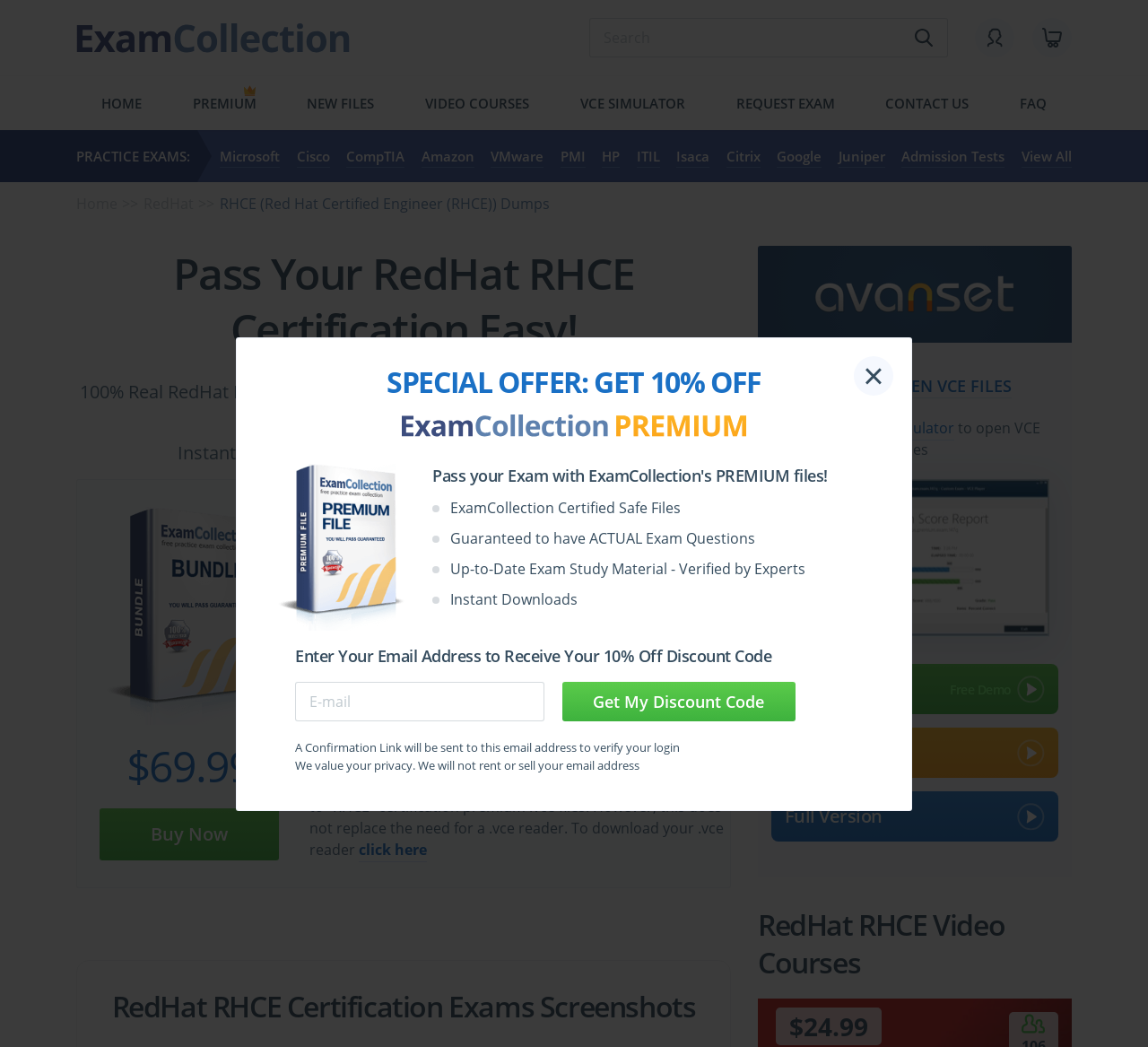Locate the bounding box coordinates of the element that needs to be clicked to carry out the instruction: "Get My Discount Code". The coordinates should be given as four float numbers ranging from 0 to 1, i.e., [left, top, right, bottom].

[0.489, 0.651, 0.693, 0.689]